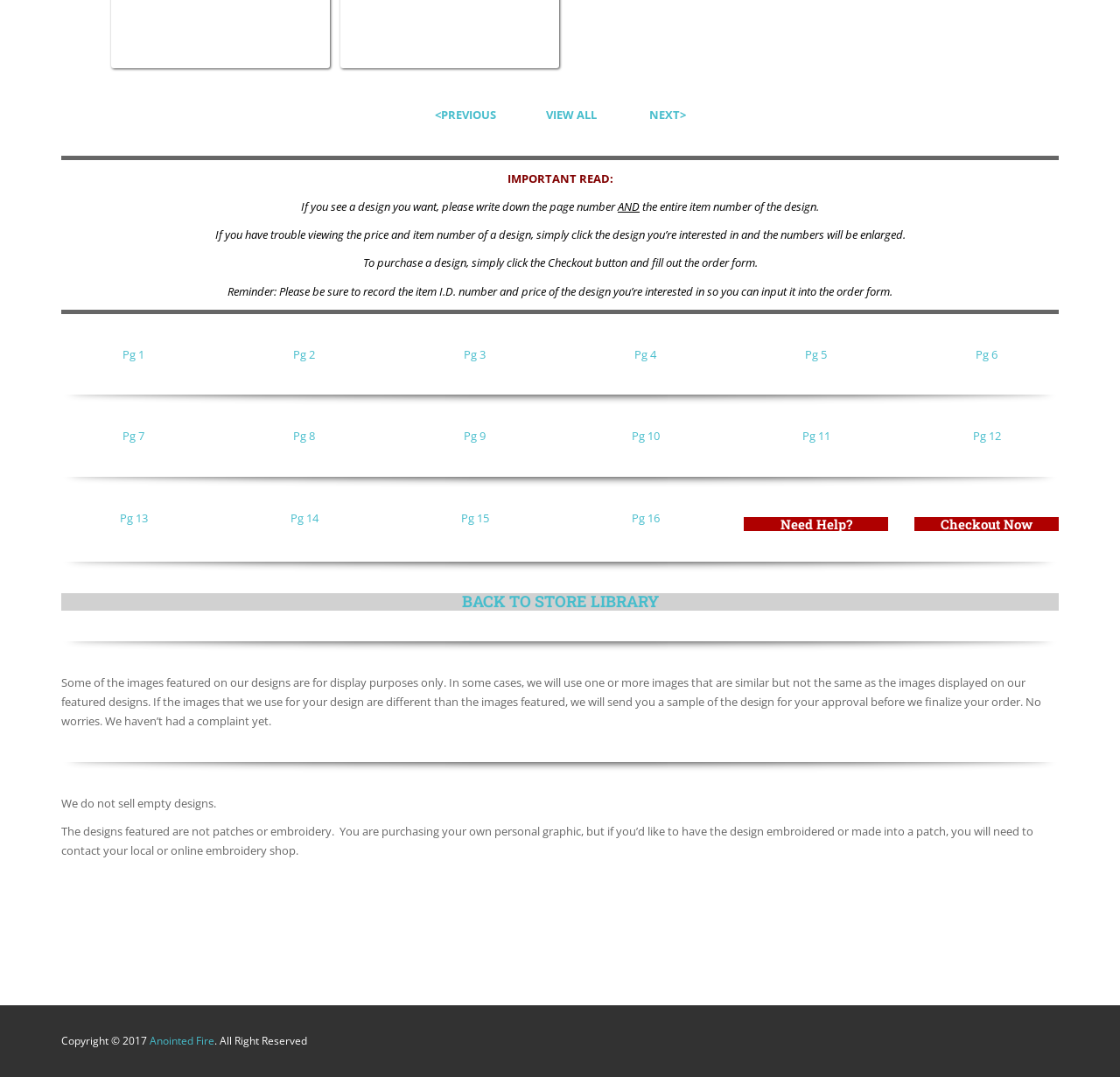Please specify the bounding box coordinates of the clickable section necessary to execute the following command: "Go back to store library".

[0.412, 0.548, 0.588, 0.568]